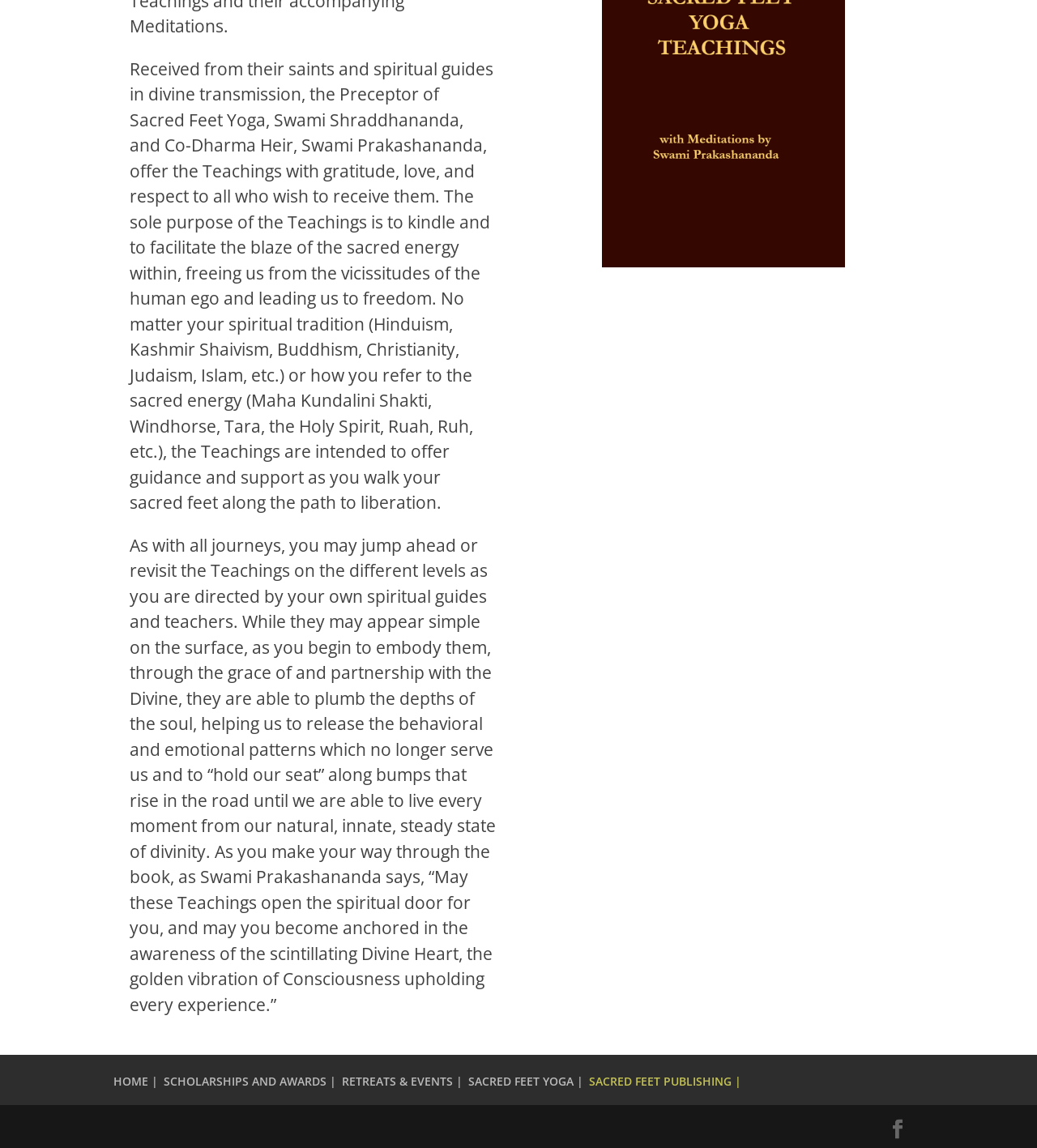Determine the bounding box of the UI element mentioned here: "HOME |". The coordinates must be in the format [left, top, right, bottom] with values ranging from 0 to 1.

[0.109, 0.935, 0.152, 0.949]